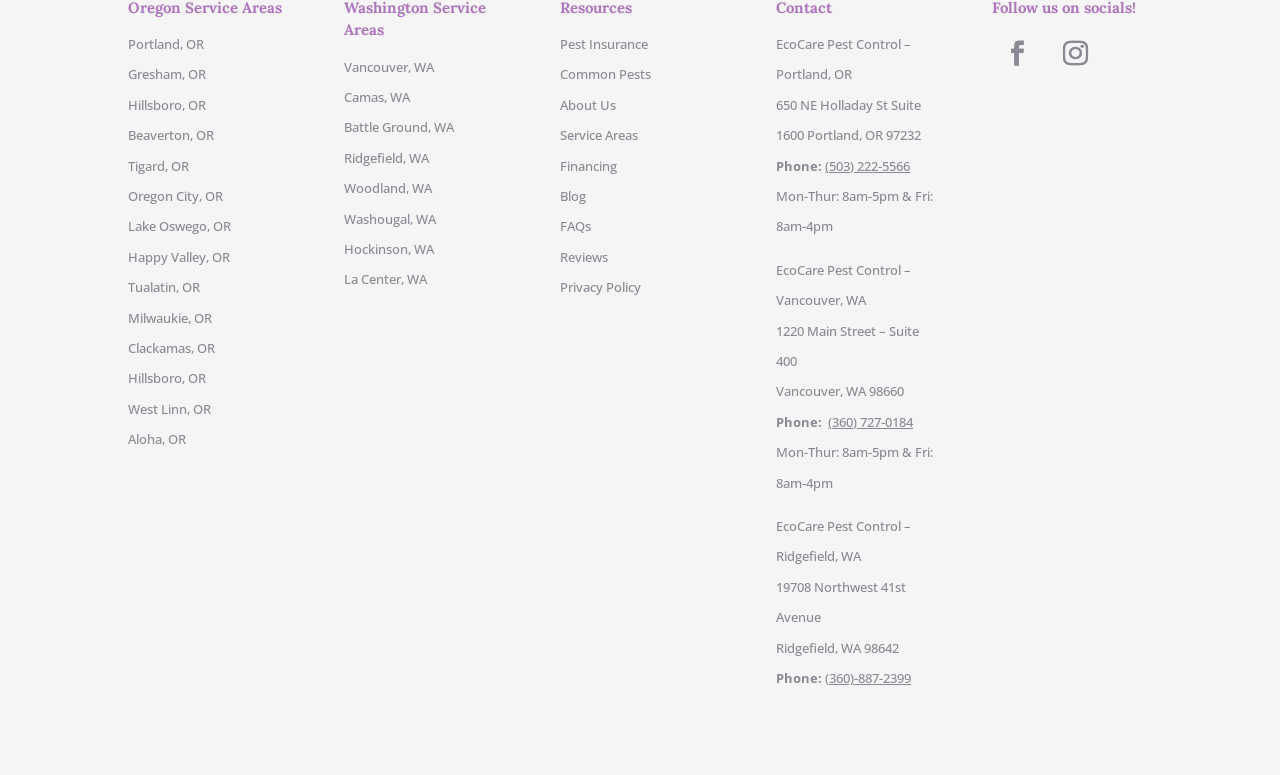Please identify the bounding box coordinates of the element's region that needs to be clicked to fulfill the following instruction: "Visit Pest Insurance". The bounding box coordinates should consist of four float numbers between 0 and 1, i.e., [left, top, right, bottom].

[0.438, 0.045, 0.506, 0.069]